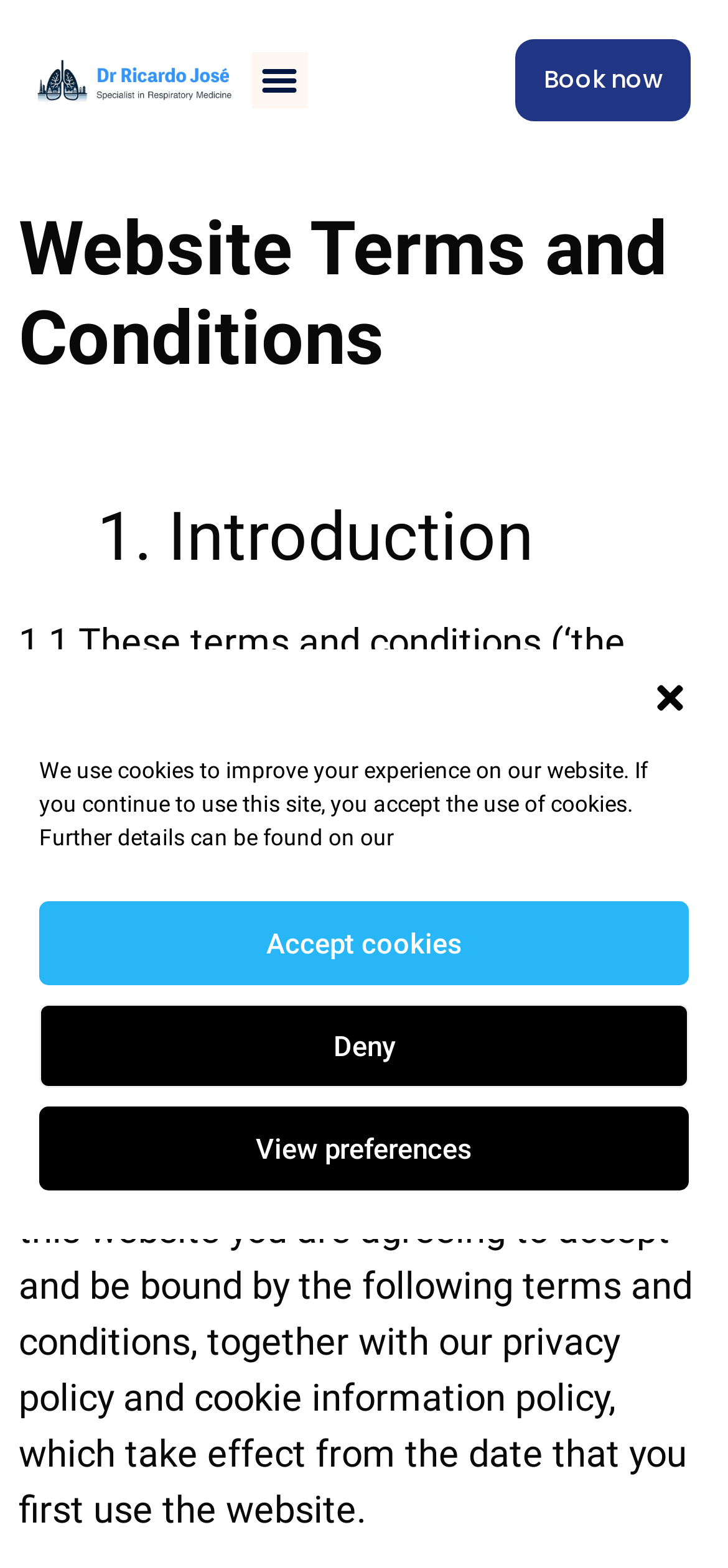Provide your answer in a single word or phrase: 
What is the website's domain name?

www.londonchestspecialist.co.uk